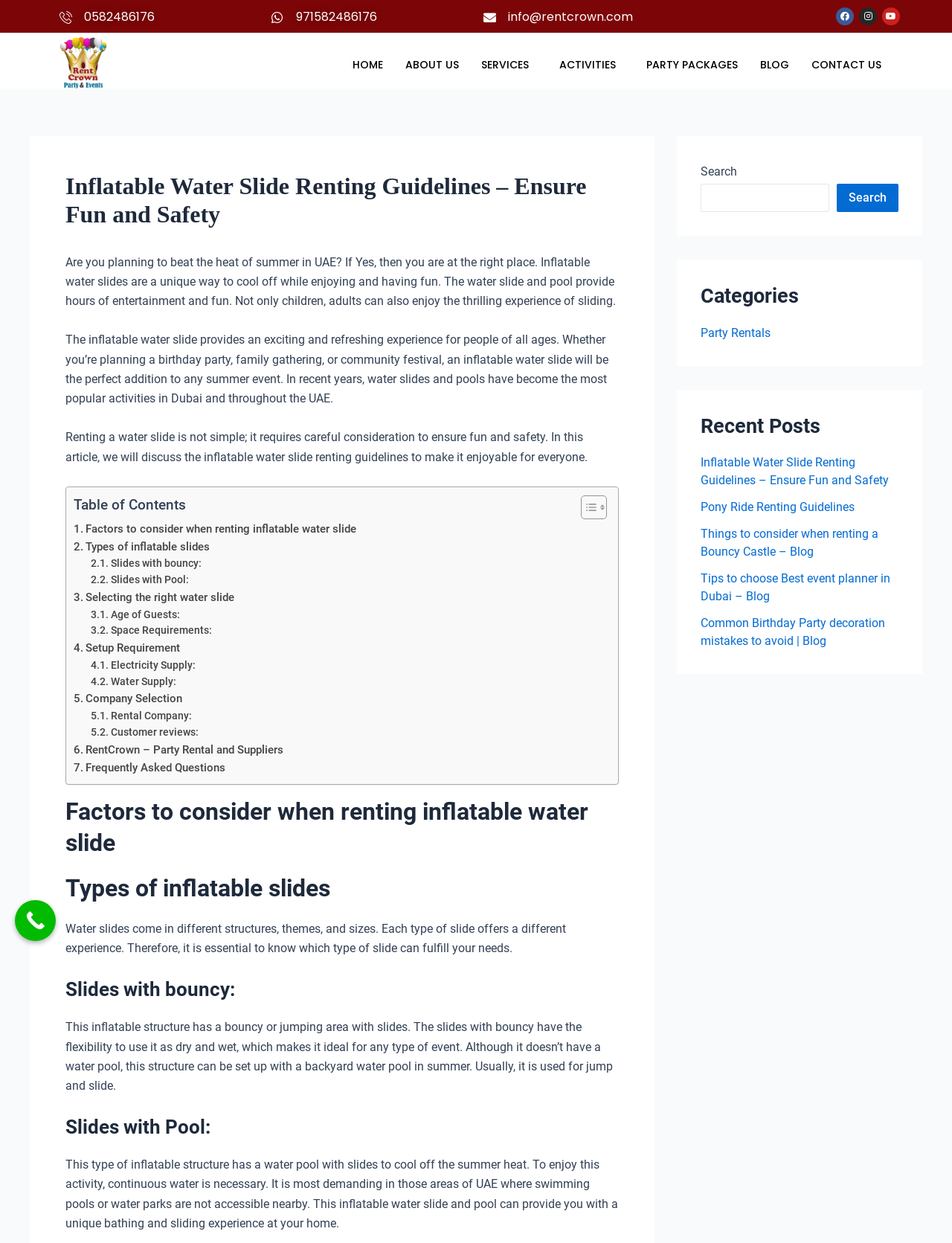Identify the bounding box coordinates of the clickable region required to complete the instruction: "Read the blog post about Inflatable Water Slide Renting Guidelines". The coordinates should be given as four float numbers within the range of 0 and 1, i.e., [left, top, right, bottom].

[0.736, 0.366, 0.934, 0.392]